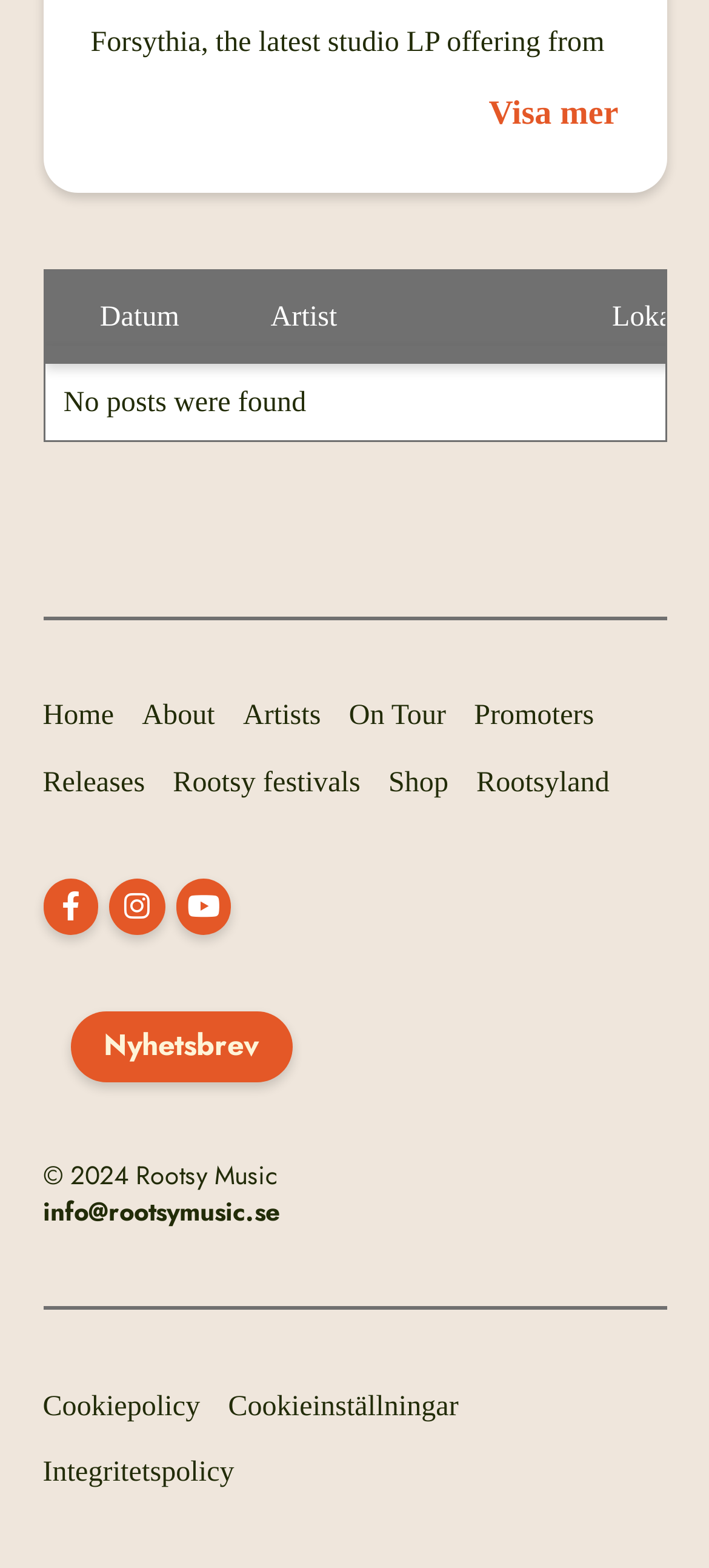Use a single word or phrase to answer the question: Who produced the album?

John Carter Cash